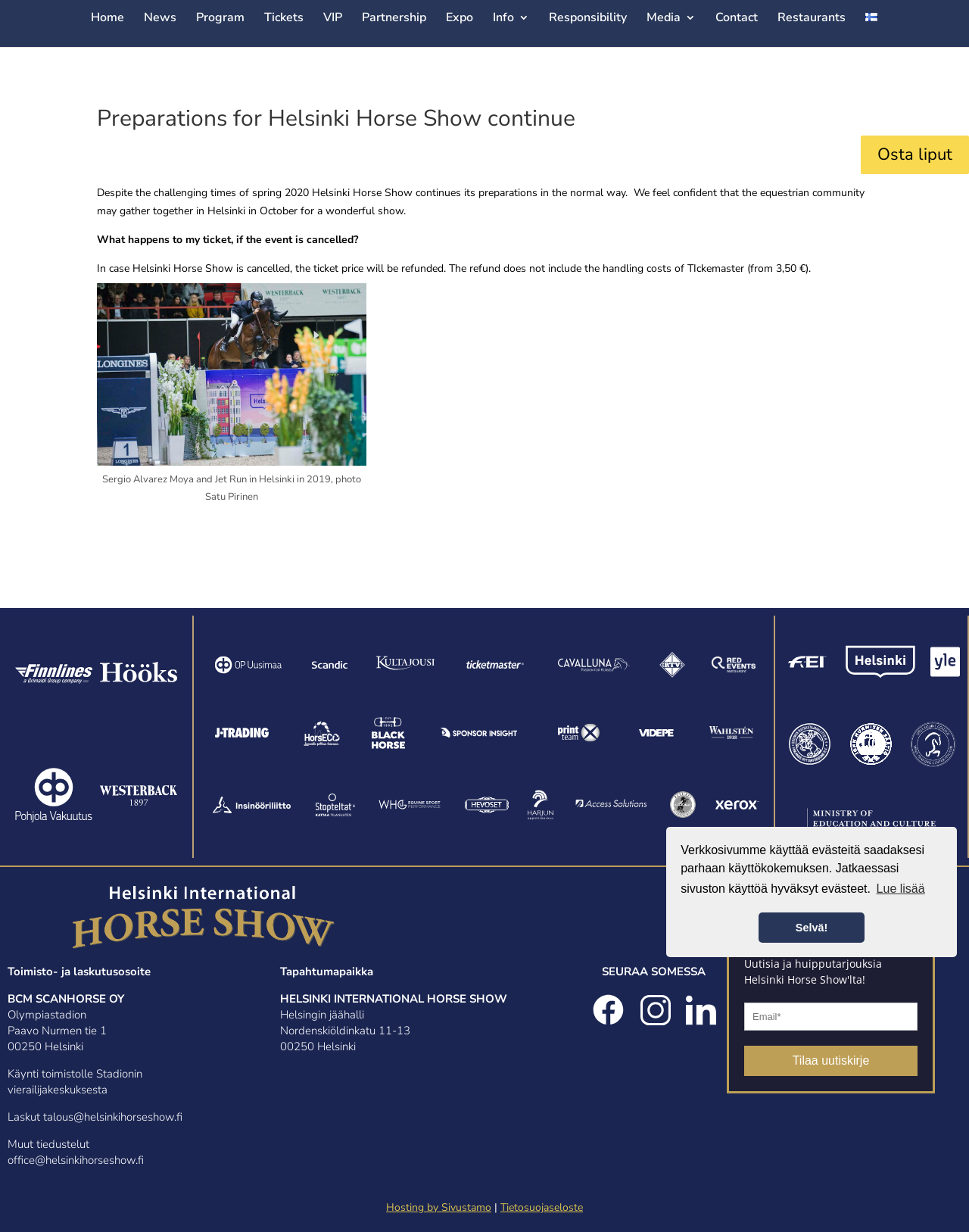Give a one-word or one-phrase response to the question:
What is the refund policy if the event is cancelled?

Ticket price will be refunded